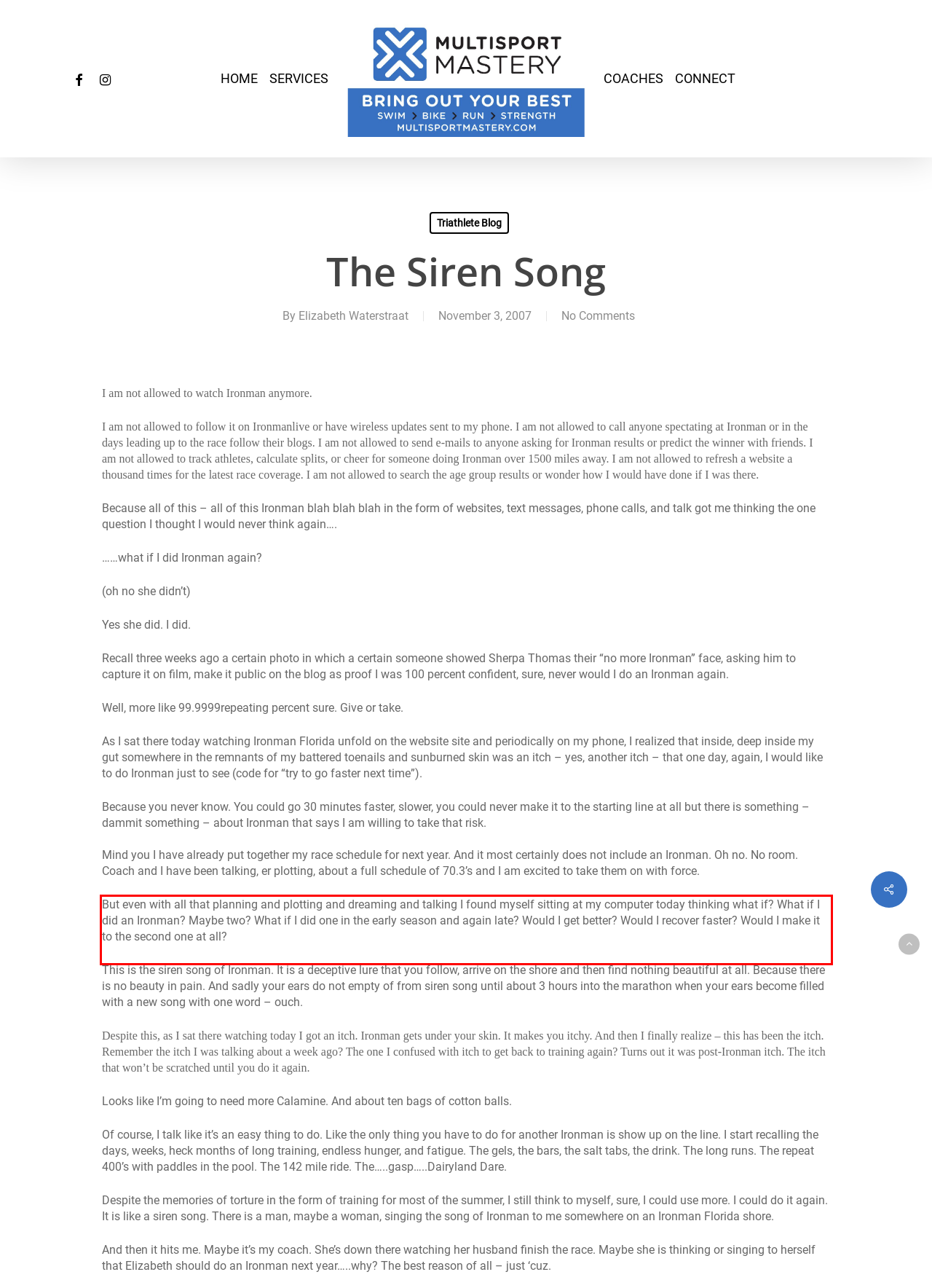By examining the provided screenshot of a webpage, recognize the text within the red bounding box and generate its text content.

But even with all that planning and plotting and dreaming and talking I found myself sitting at my computer today thinking what if? What if I did an Ironman? Maybe two? What if I did one in the early season and again late? Would I get better? Would I recover faster? Would I make it to the second one at all?